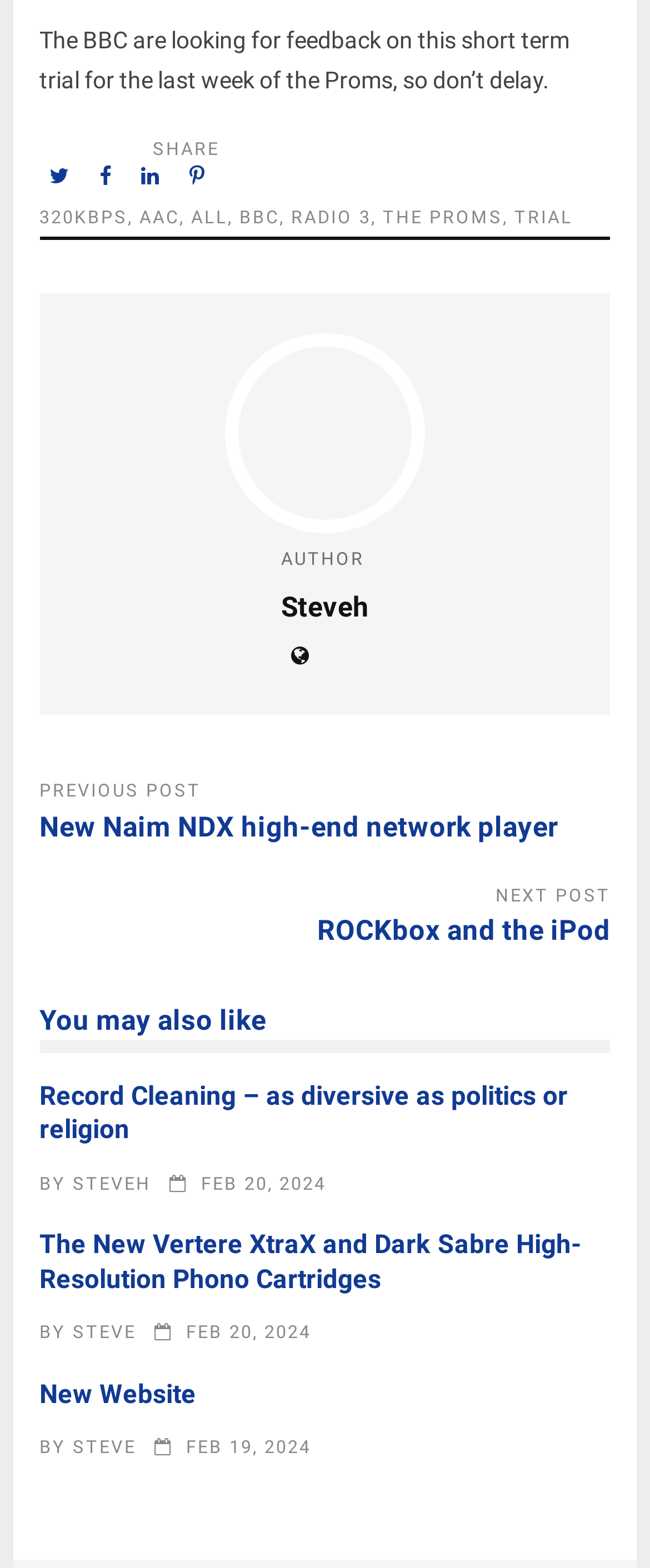Determine the bounding box coordinates of the area to click in order to meet this instruction: "Share on Facebook".

[0.138, 0.101, 0.194, 0.125]